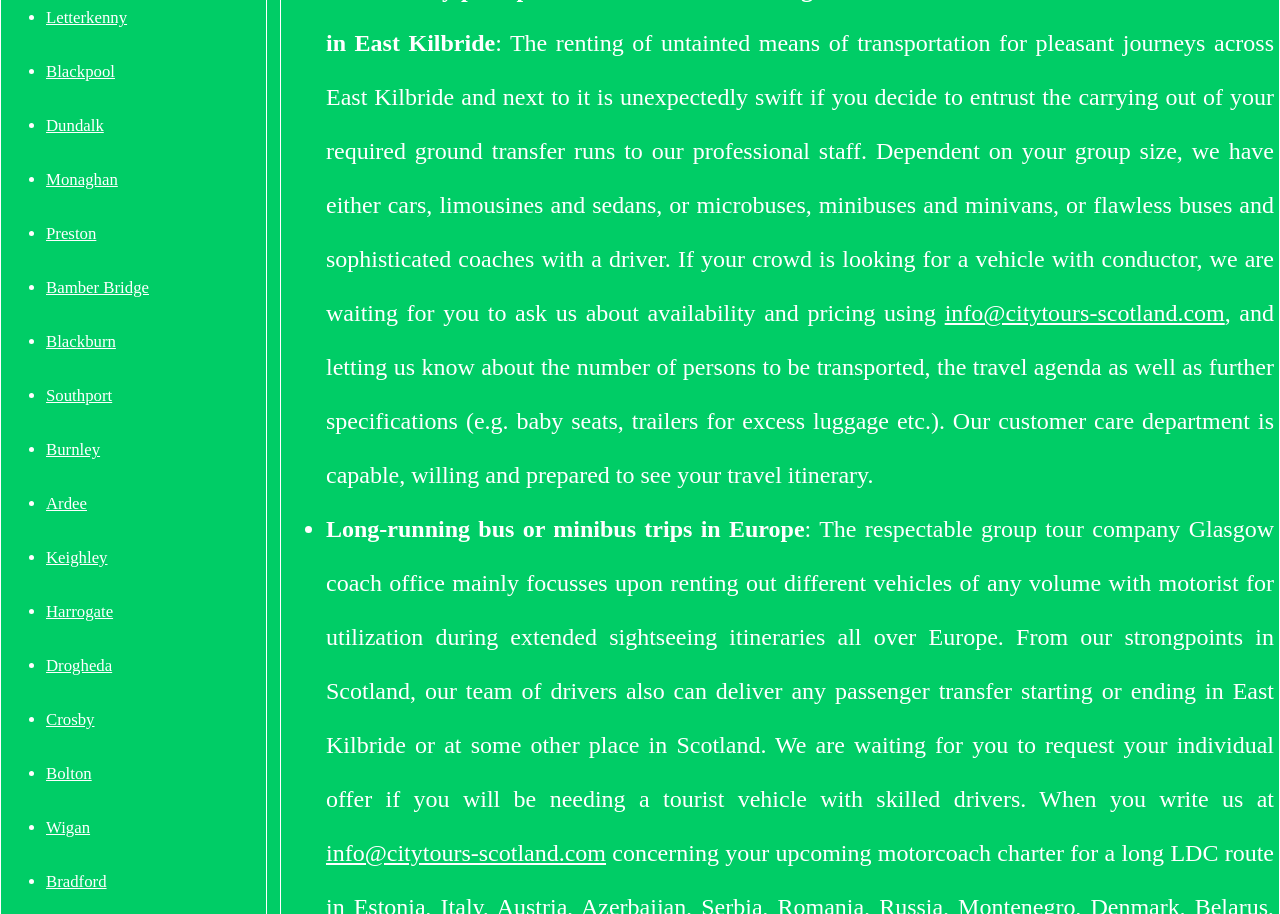Determine the bounding box for the HTML element described here: "Bamber Bridge". The coordinates should be given as [left, top, right, bottom] with each number being a float between 0 and 1.

[0.036, 0.304, 0.116, 0.325]